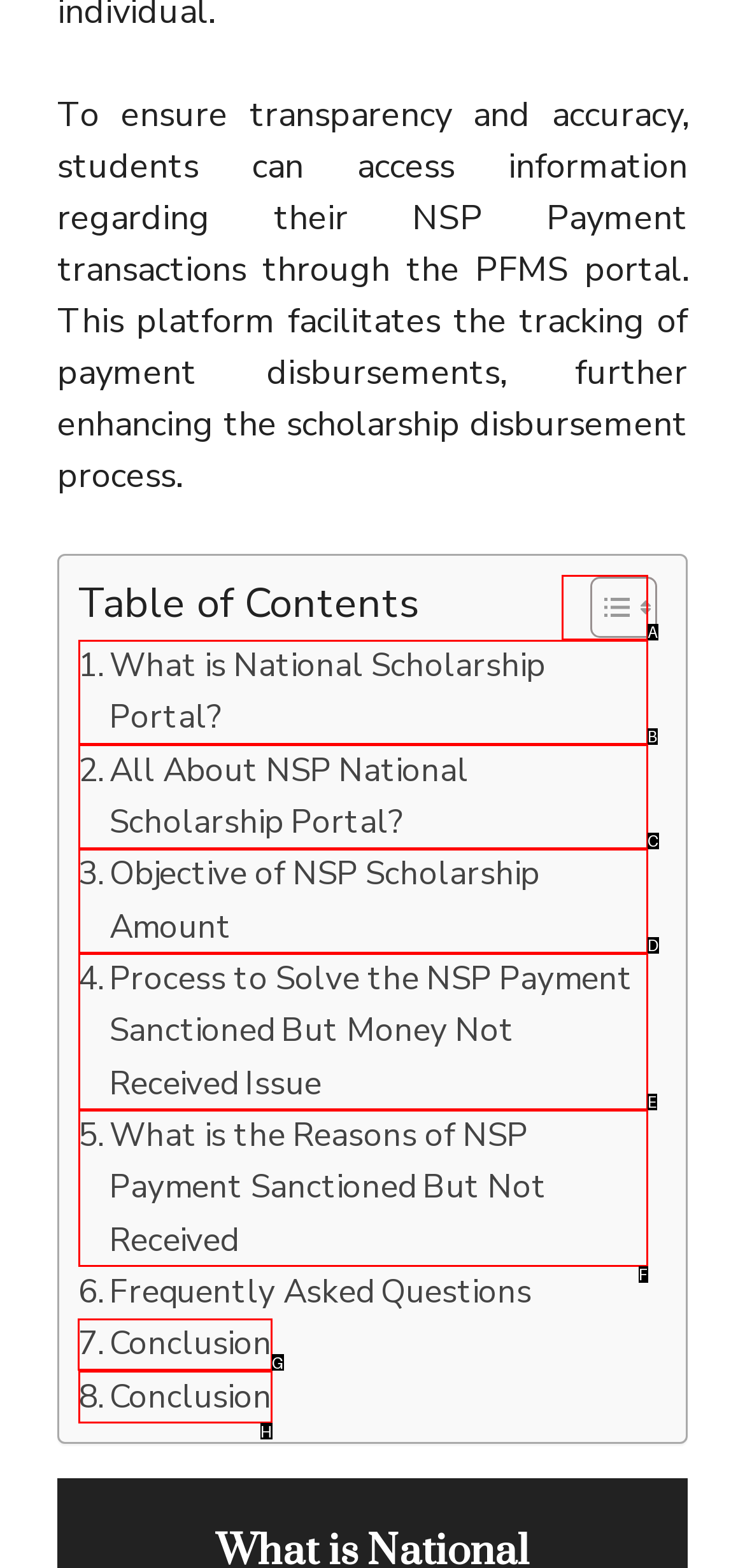Point out the HTML element I should click to achieve the following: View Conclusion Reply with the letter of the selected element.

G